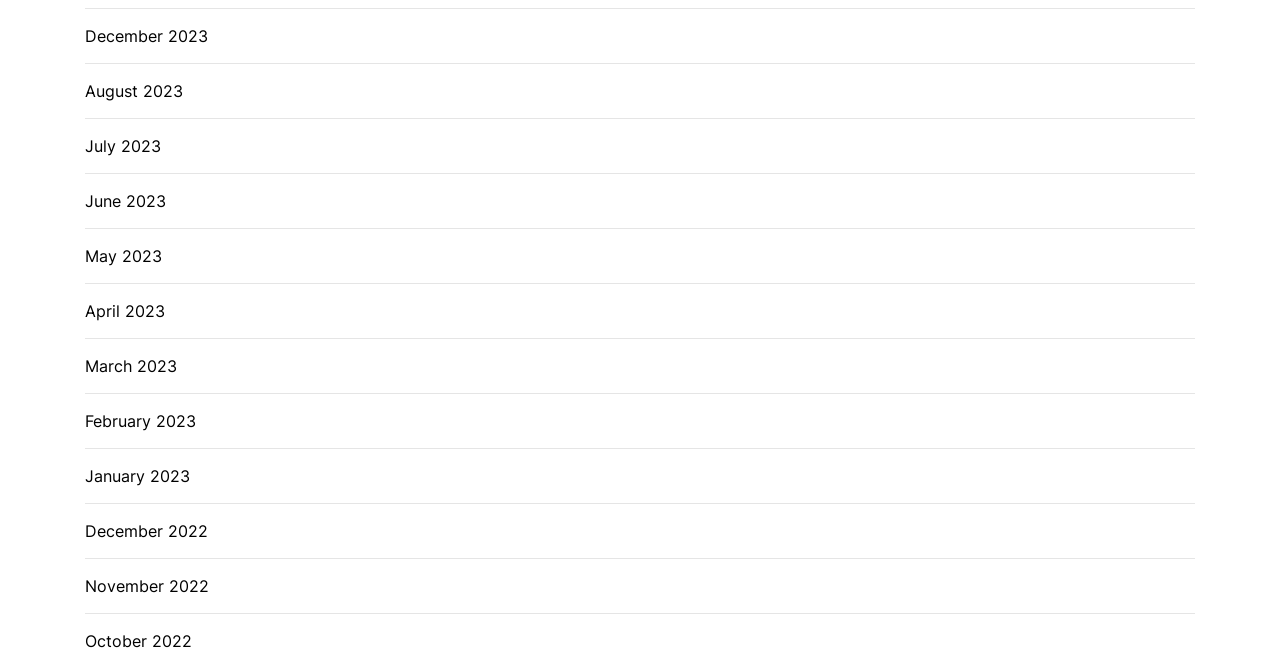Extract the bounding box coordinates of the UI element described: "March 2023". Provide the coordinates in the format [left, top, right, bottom] with values ranging from 0 to 1.

[0.066, 0.541, 0.138, 0.578]